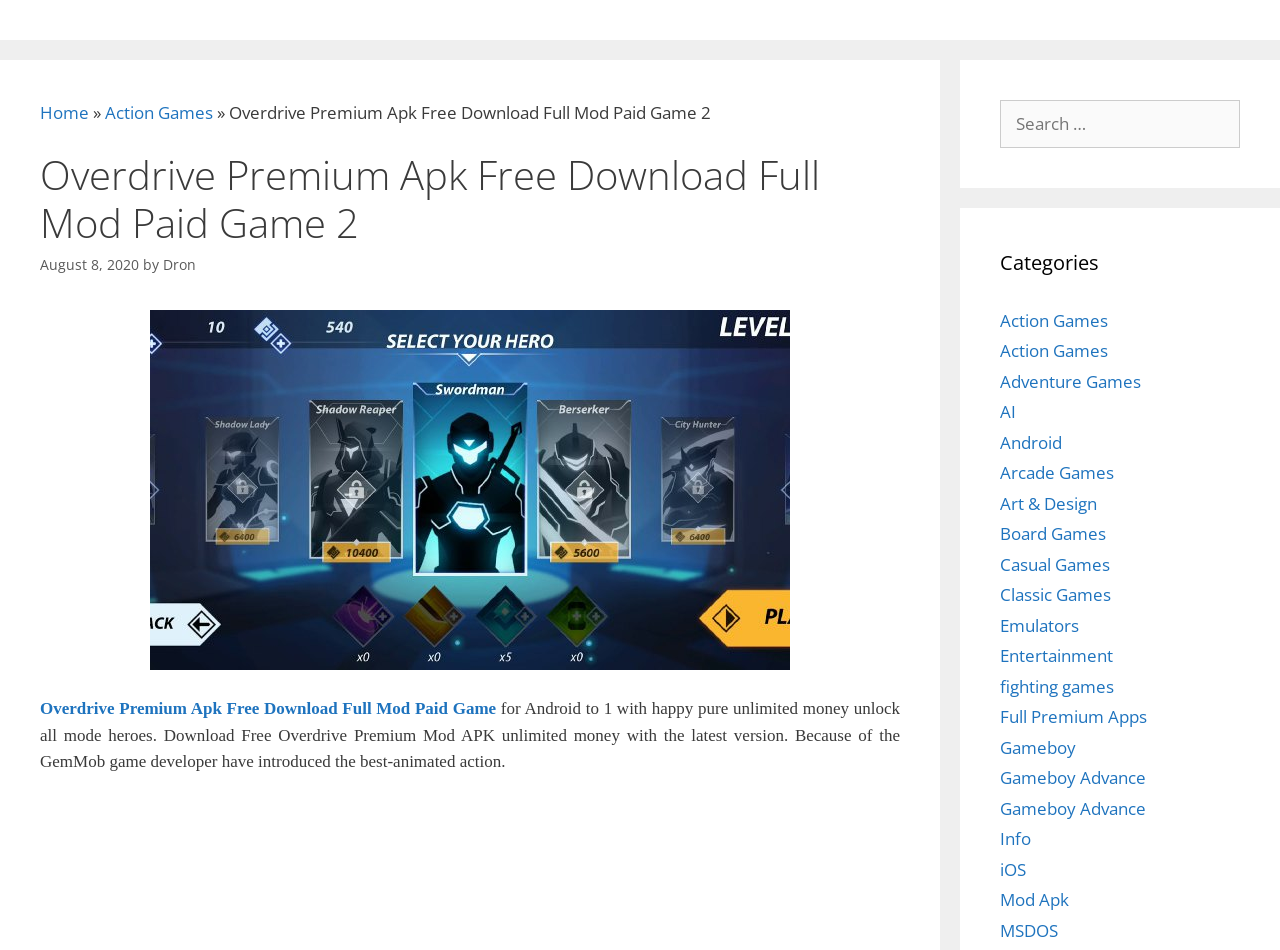Please identify the bounding box coordinates of the region to click in order to complete the task: "Check the post date". The coordinates must be four float numbers between 0 and 1, specified as [left, top, right, bottom].

[0.031, 0.269, 0.109, 0.289]